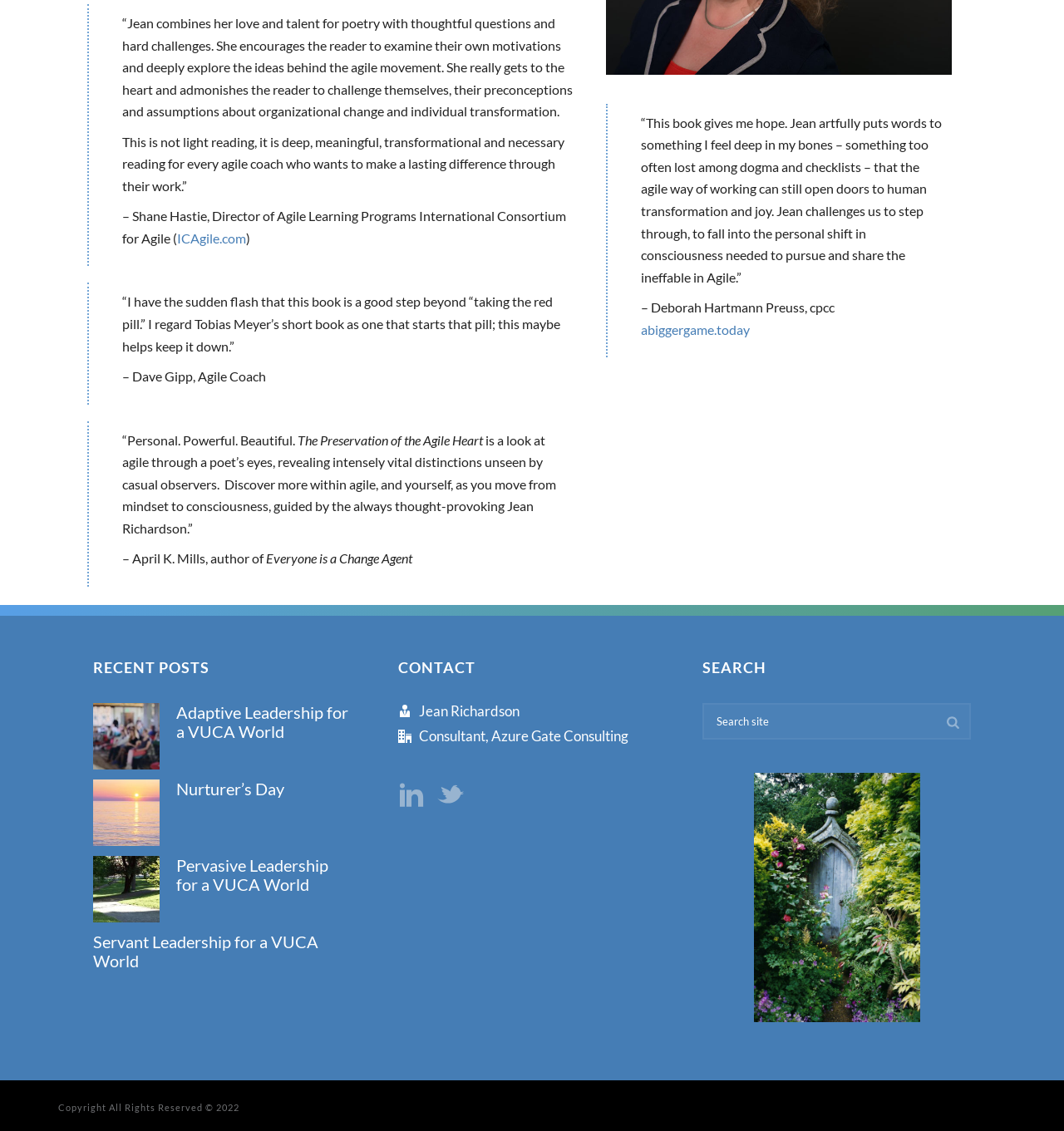Extract the bounding box coordinates of the UI element described: "parent_node: Nurturer’s Day title="Nurturer’s Day"". Provide the coordinates in the format [left, top, right, bottom] with values ranging from 0 to 1.

[0.088, 0.689, 0.15, 0.748]